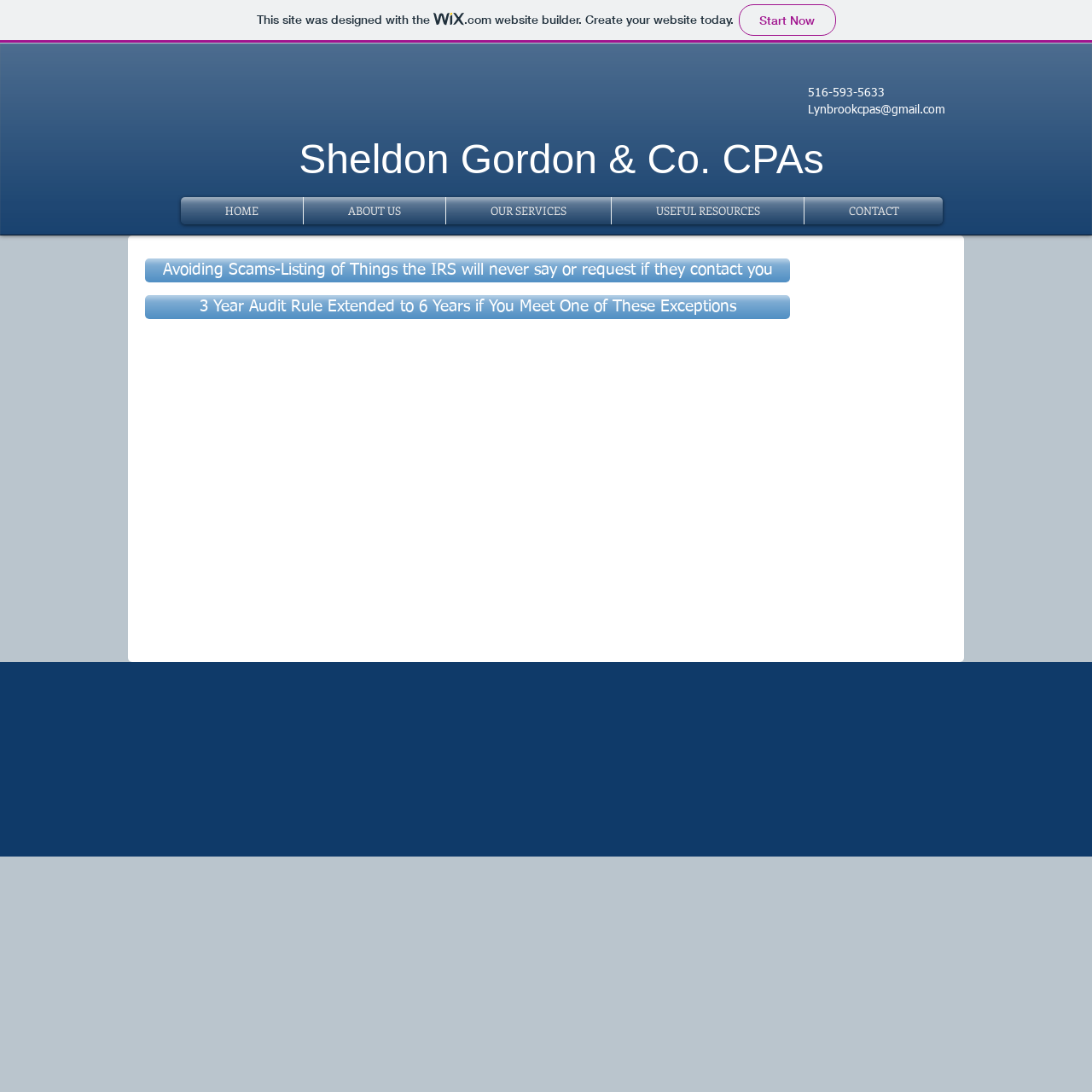Please locate the bounding box coordinates of the element that needs to be clicked to achieve the following instruction: "go to the home page". The coordinates should be four float numbers between 0 and 1, i.e., [left, top, right, bottom].

[0.166, 0.18, 0.277, 0.205]